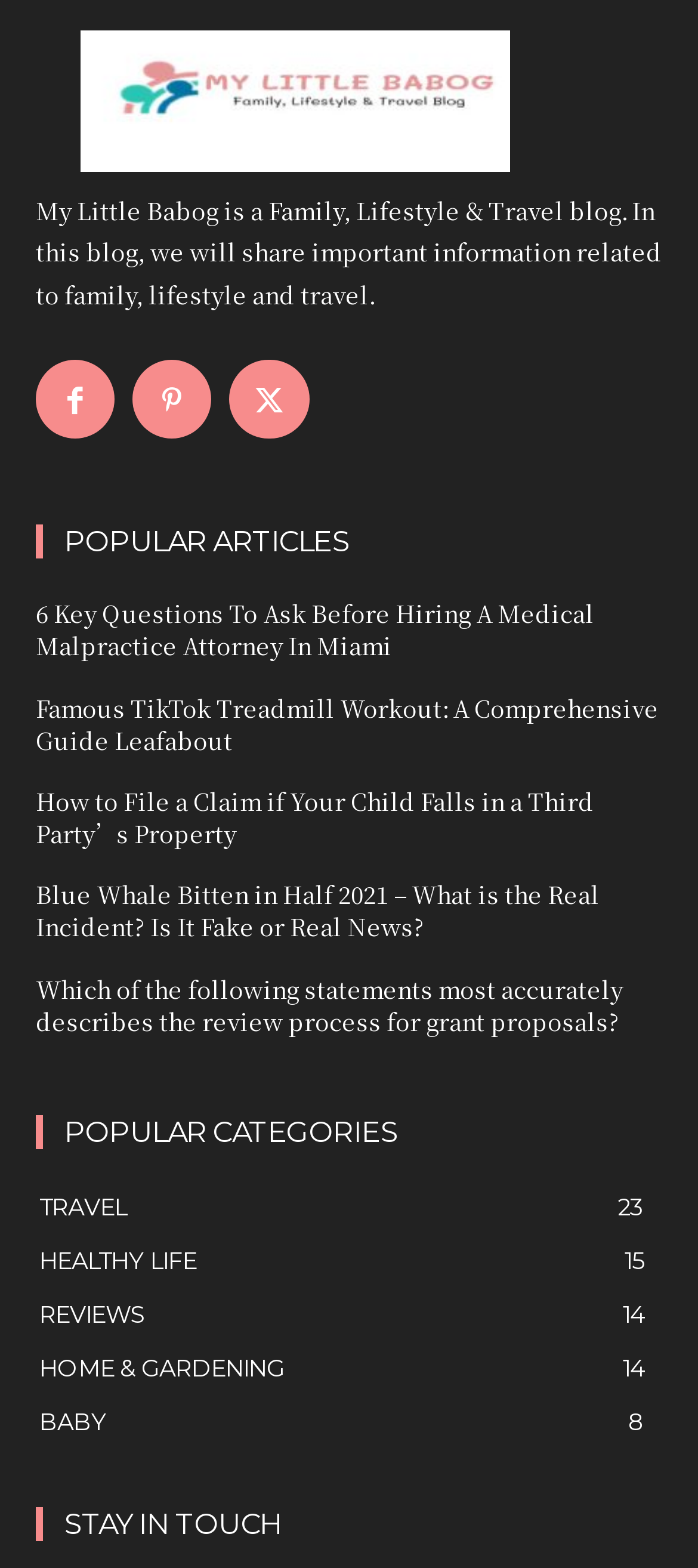Locate the bounding box coordinates of the segment that needs to be clicked to meet this instruction: "Read the '6 Key Questions To Ask Before Hiring A Medical Malpractice Attorney In Miami' article".

[0.051, 0.38, 0.851, 0.423]